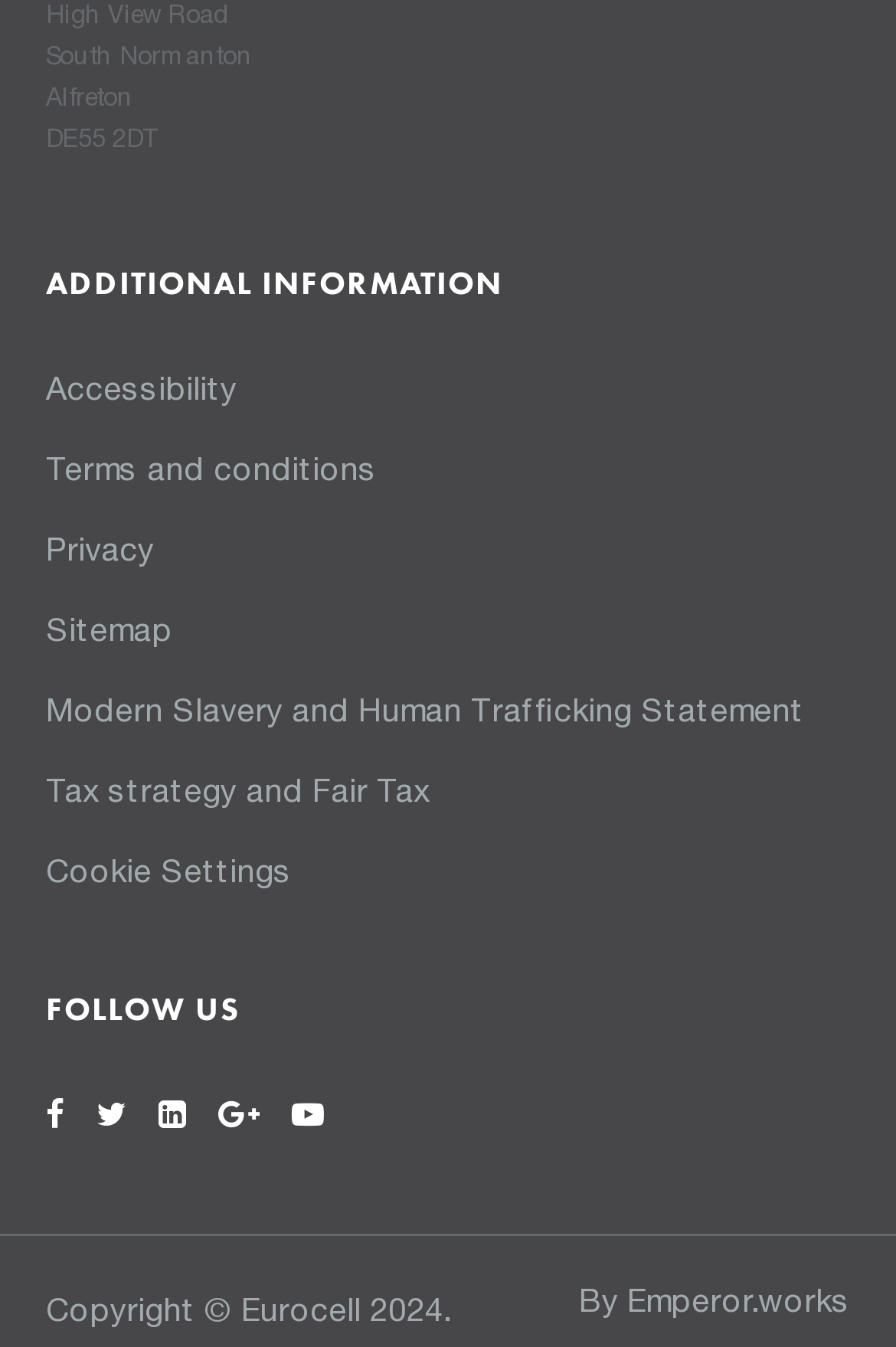Please mark the clickable region by giving the bounding box coordinates needed to complete this instruction: "View LinkedIn page".

[0.177, 0.806, 0.208, 0.857]